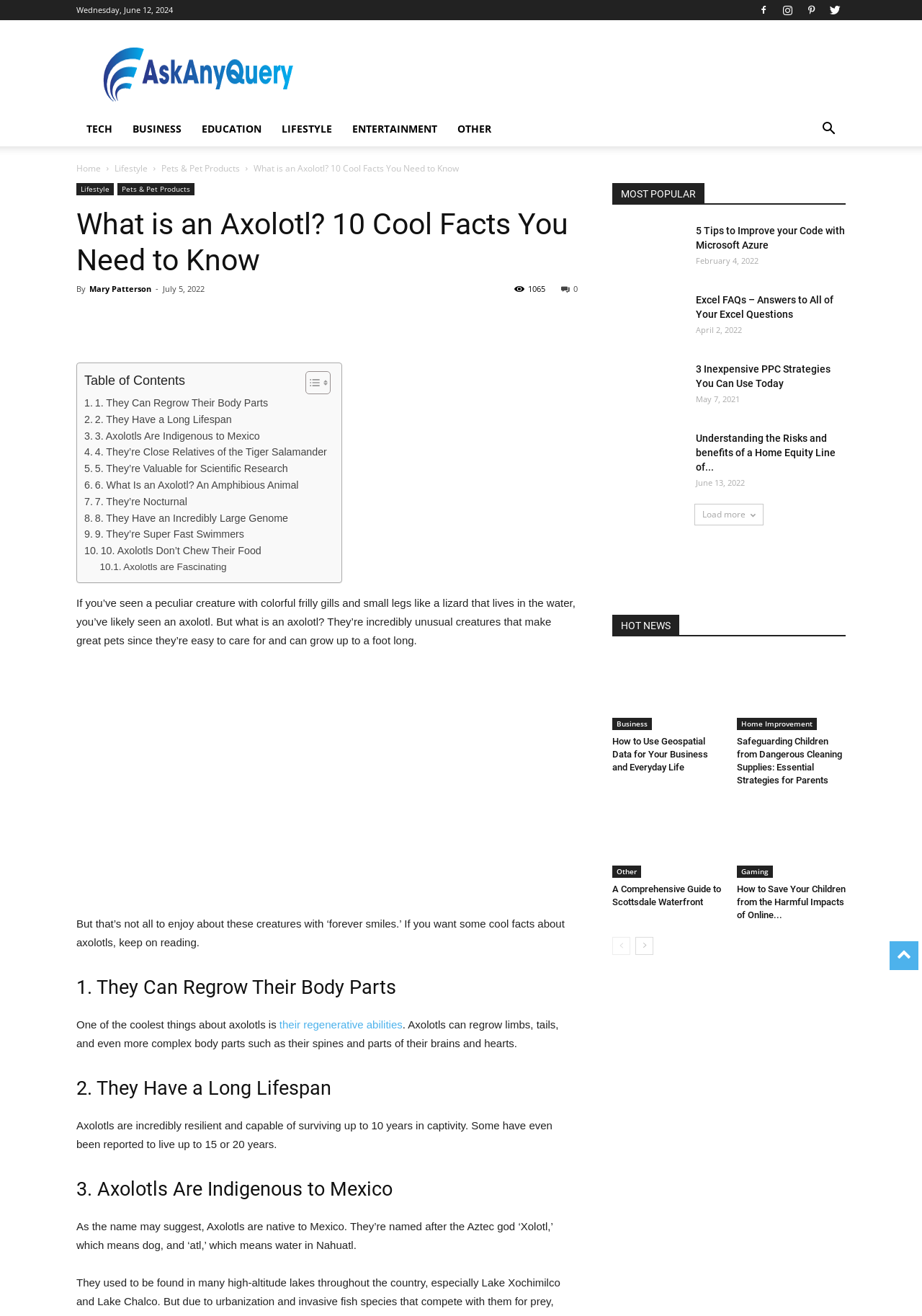Please identify the primary heading on the webpage and return its text.

What is an Axolotl? 10 Cool Facts You Need to Know